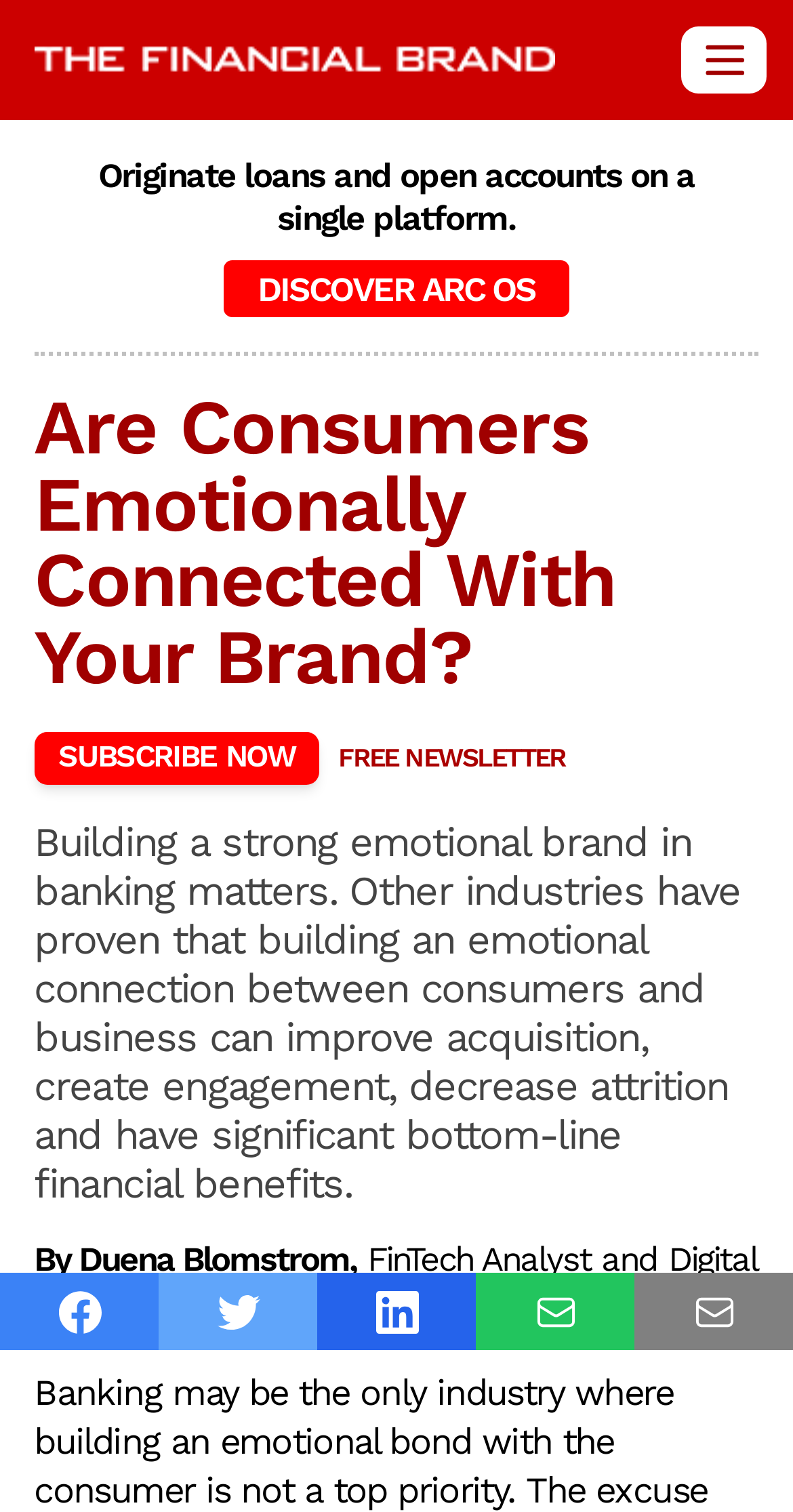Please mark the bounding box coordinates of the area that should be clicked to carry out the instruction: "Click the link to subscribe to the newsletter".

[0.043, 0.484, 0.403, 0.518]